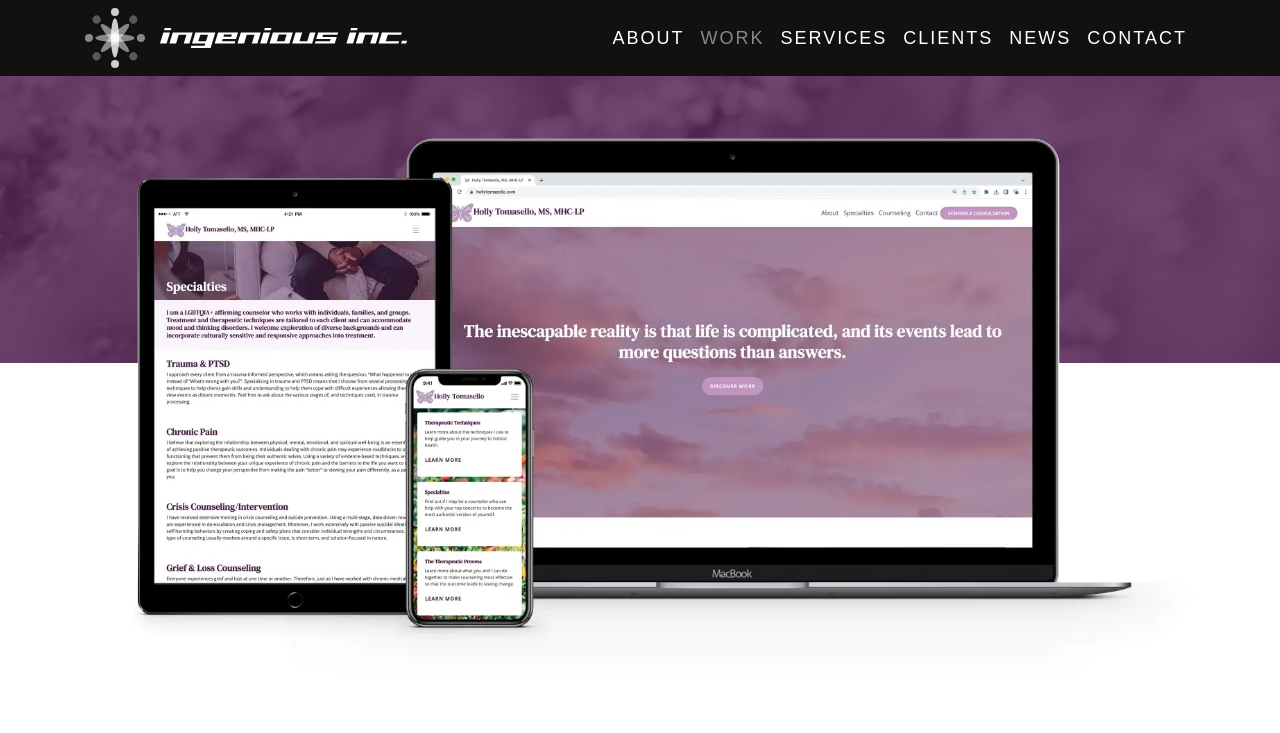Give an extensive and precise description of the webpage.

The webpage is about Holly Tomasello, a mental health counselor. At the top left corner, there is a link to "Skip to main content". Next to it, on the top center, is a button with the logo of Ingenious, Inc., accompanied by an image. 

Below the top section, there is a navigation menu with five links: "ABOUT", "WORK", "SERVICES", "CLIENTS", and "NEWS", followed by "CONTACT" at the far right. These links are evenly spaced and aligned horizontally.

The main content area takes up most of the page, with a large image of Holly Tomasello working on a laptop, tablet, and phone, spanning across the entire width of the page.